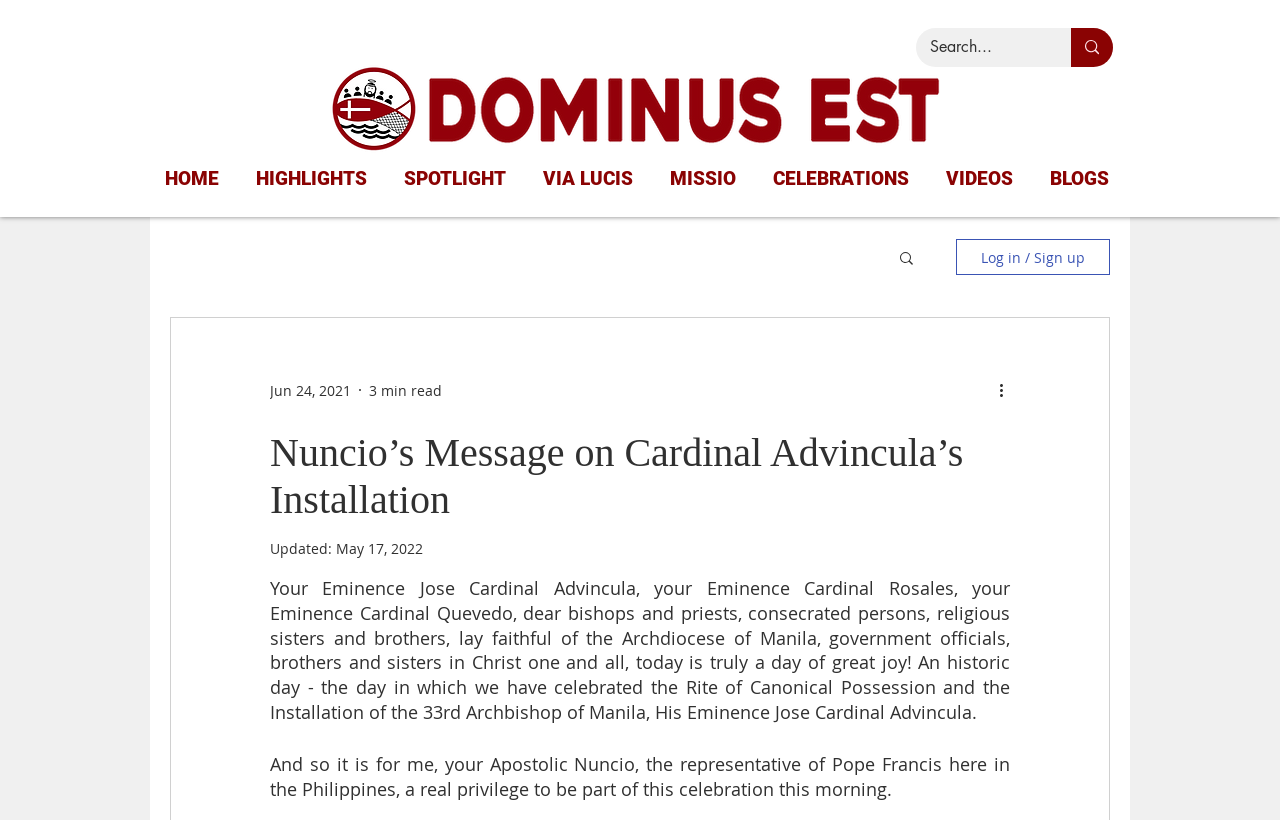How many minutes does it take to read the article?
Please answer using one word or phrase, based on the screenshot.

3 min